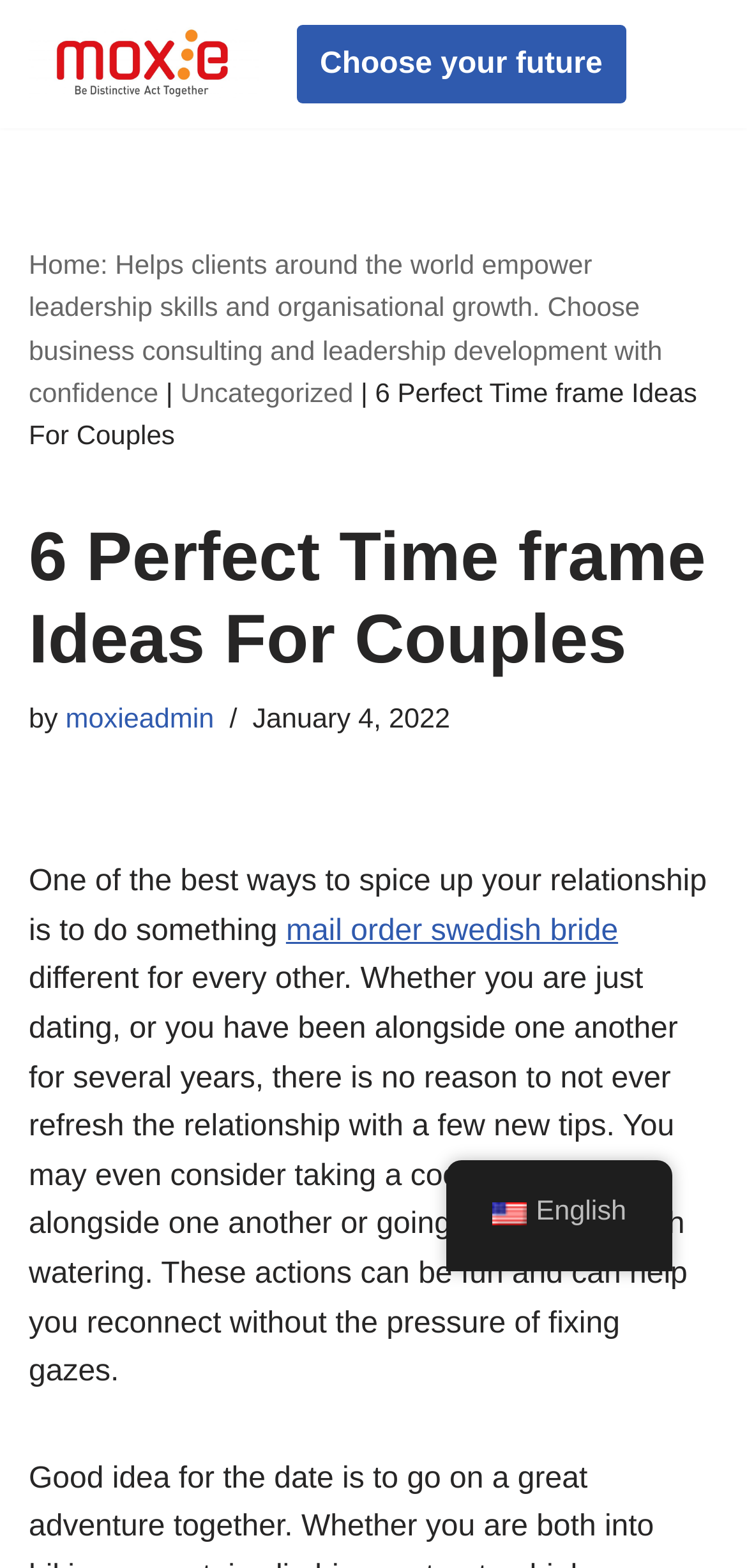Examine the screenshot and answer the question in as much detail as possible: When was the current article published?

I determined the publication date of the current article by examining the time element, which contains a static text element with the text 'January 4, 2022'.